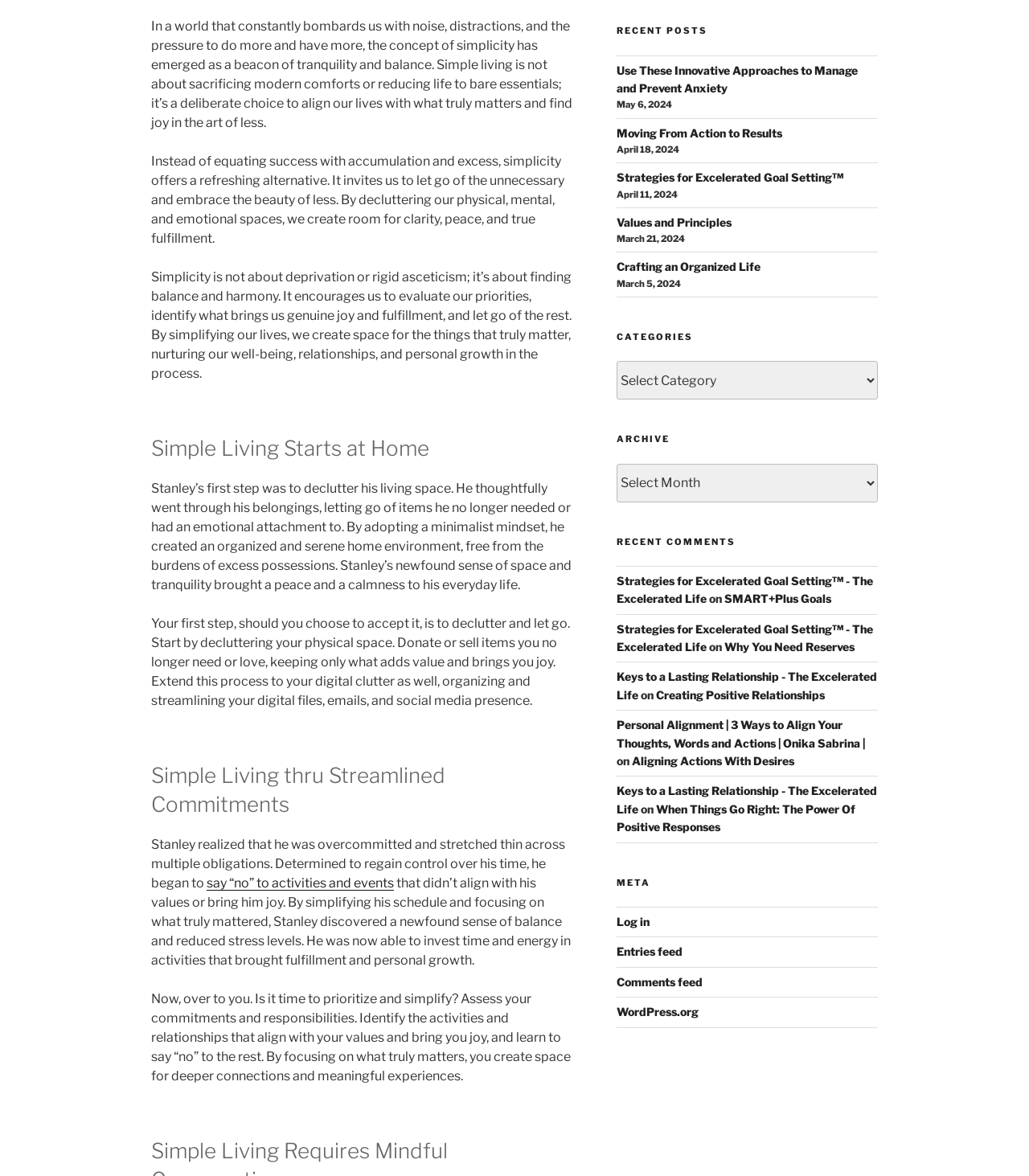How many recent posts are listed?
Utilize the information in the image to give a detailed answer to the question.

The webpage has a section titled 'RECENT POSTS' that lists five recent posts with their titles and dates. The posts are linked, and their dates range from May 6, 2024, to March 5, 2024.